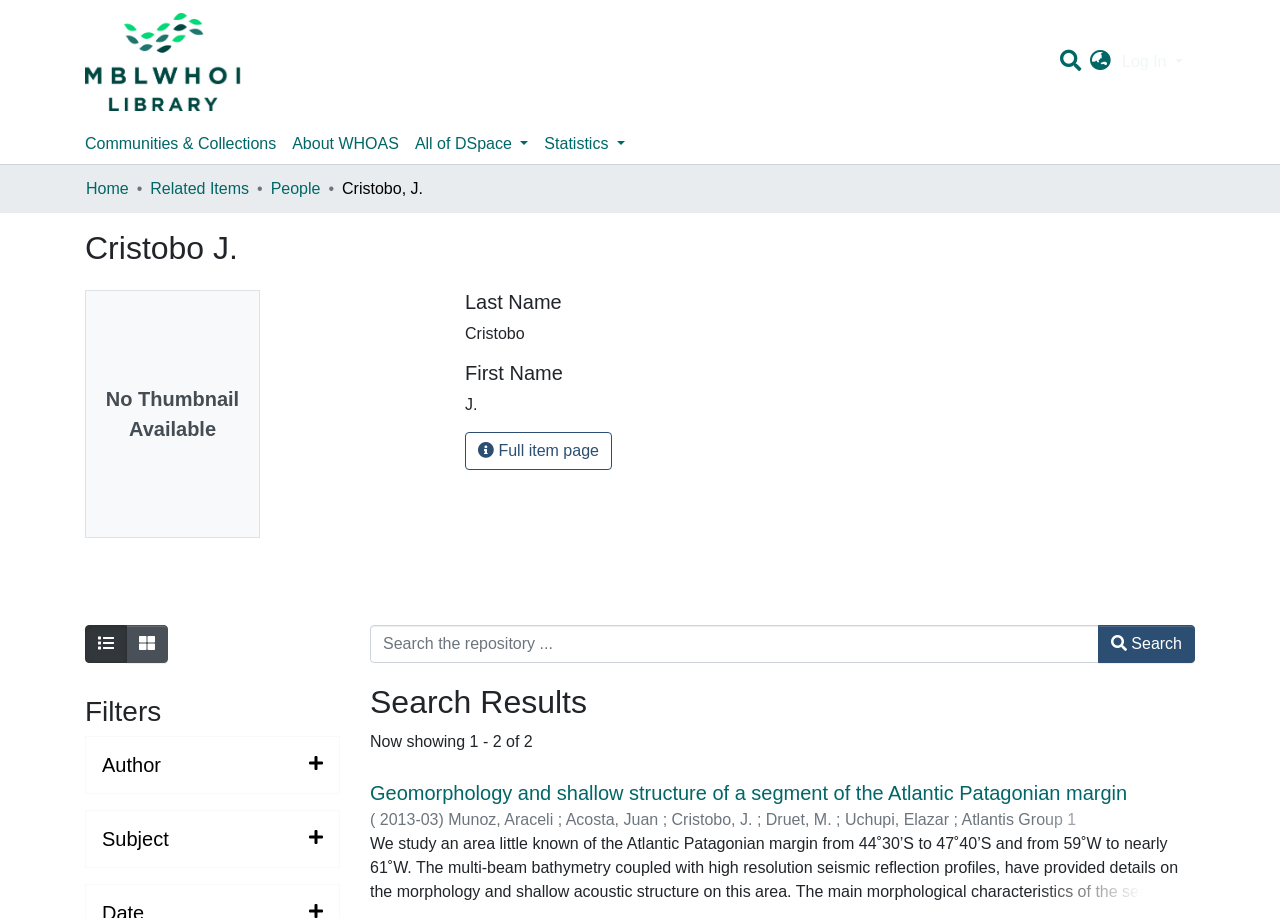What is the name of the person on this webpage?
Using the picture, provide a one-word or short phrase answer.

Cristobo, J.